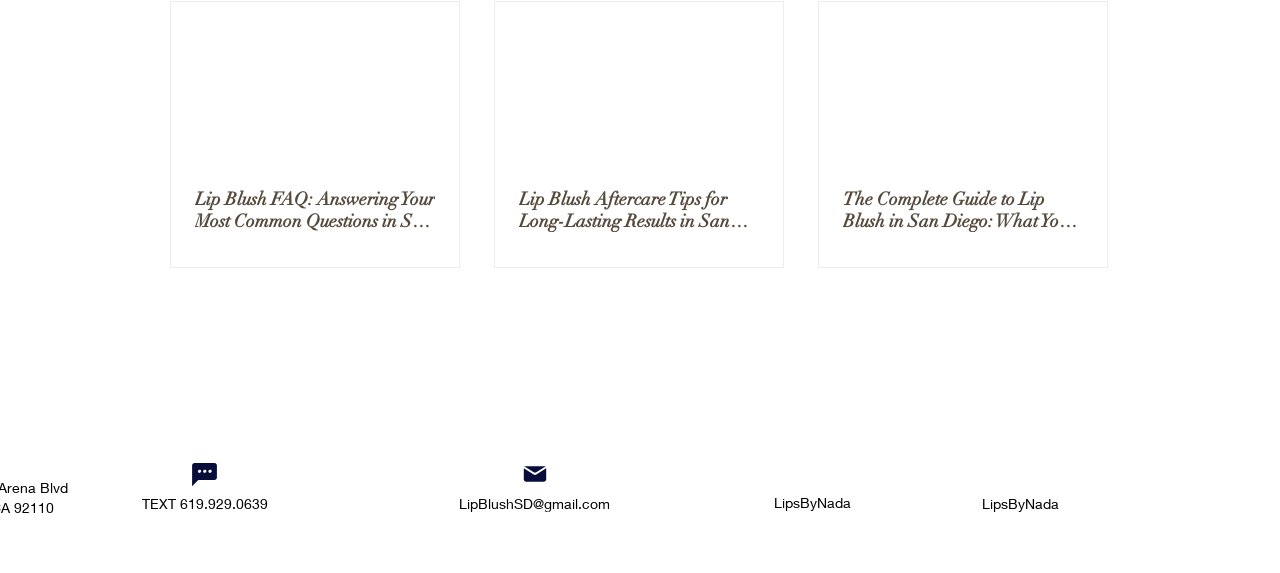What is the name of the business?
Answer with a single word or phrase, using the screenshot for reference.

LipsByNada